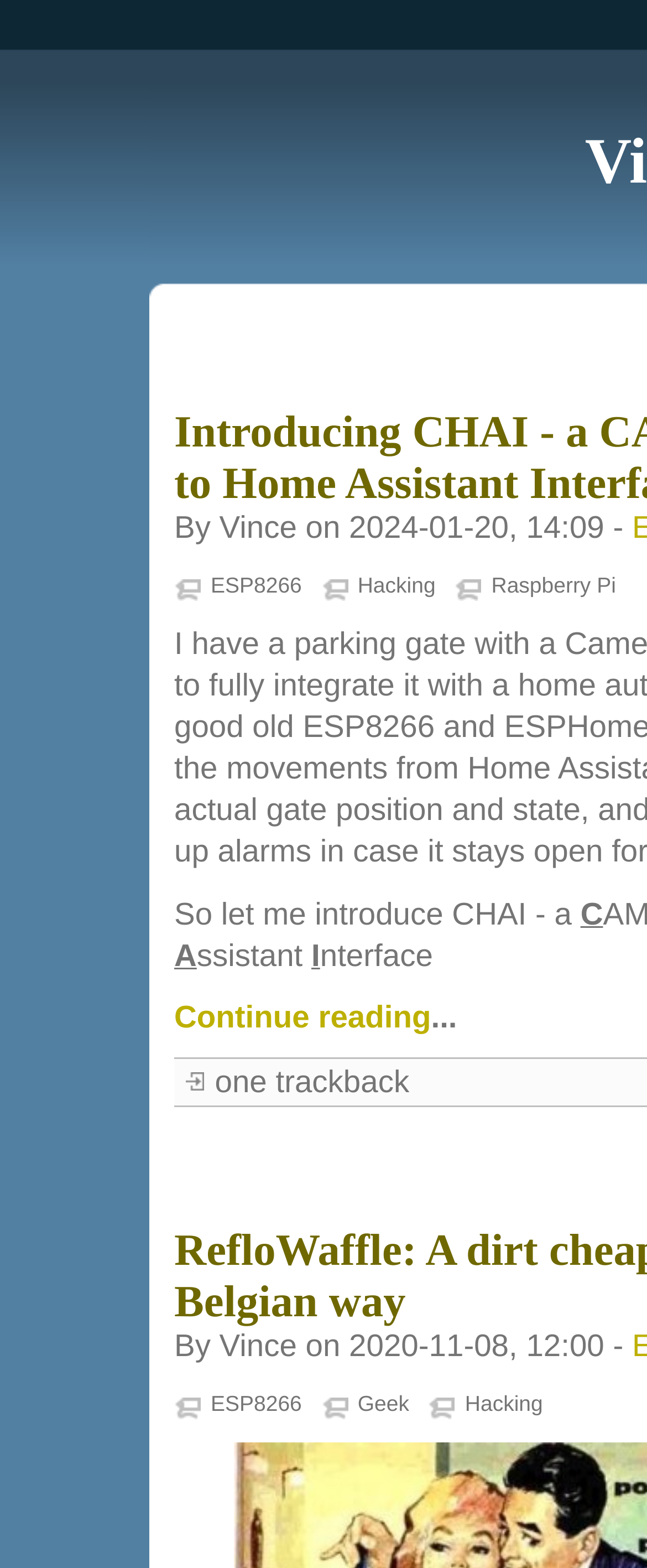Given the description "Continue reading", provide the bounding box coordinates of the corresponding UI element.

[0.269, 0.637, 0.666, 0.659]